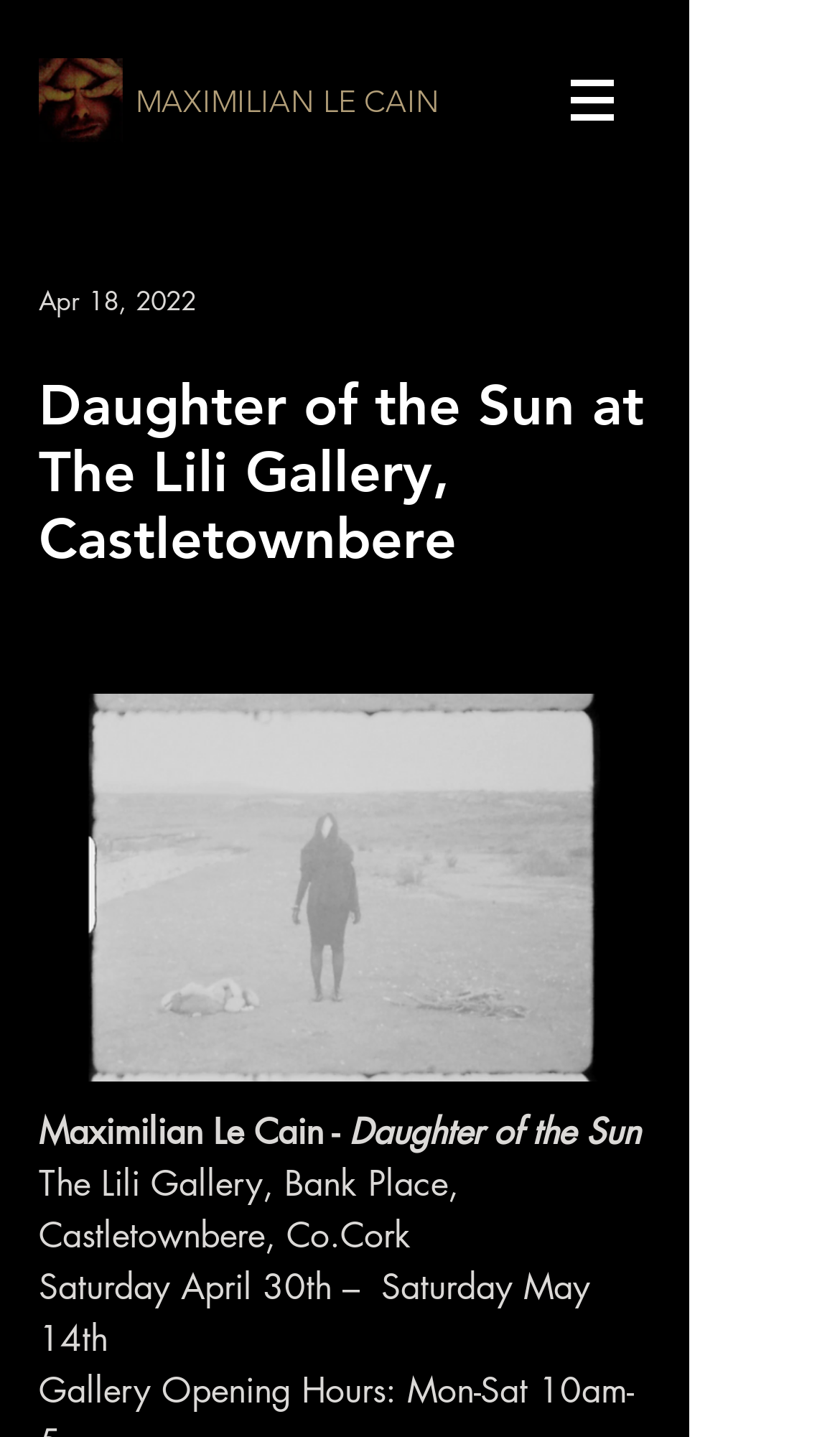Determine the bounding box for the UI element described here: "MAXIMILIAN LE CAIN".

[0.162, 0.042, 0.546, 0.1]